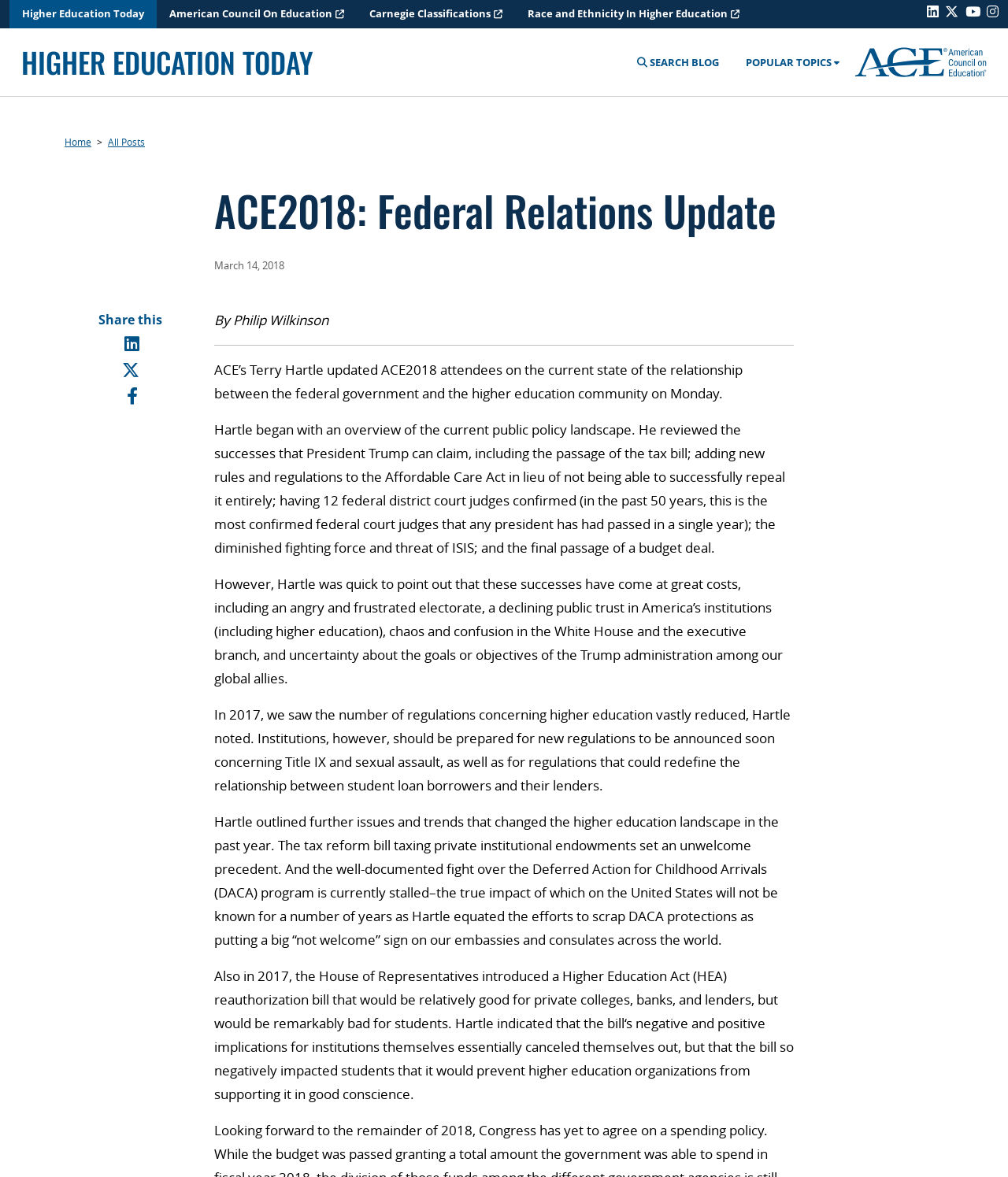Pinpoint the bounding box coordinates of the element to be clicked to execute the instruction: "Share this on LinkedIn".

[0.124, 0.281, 0.138, 0.301]